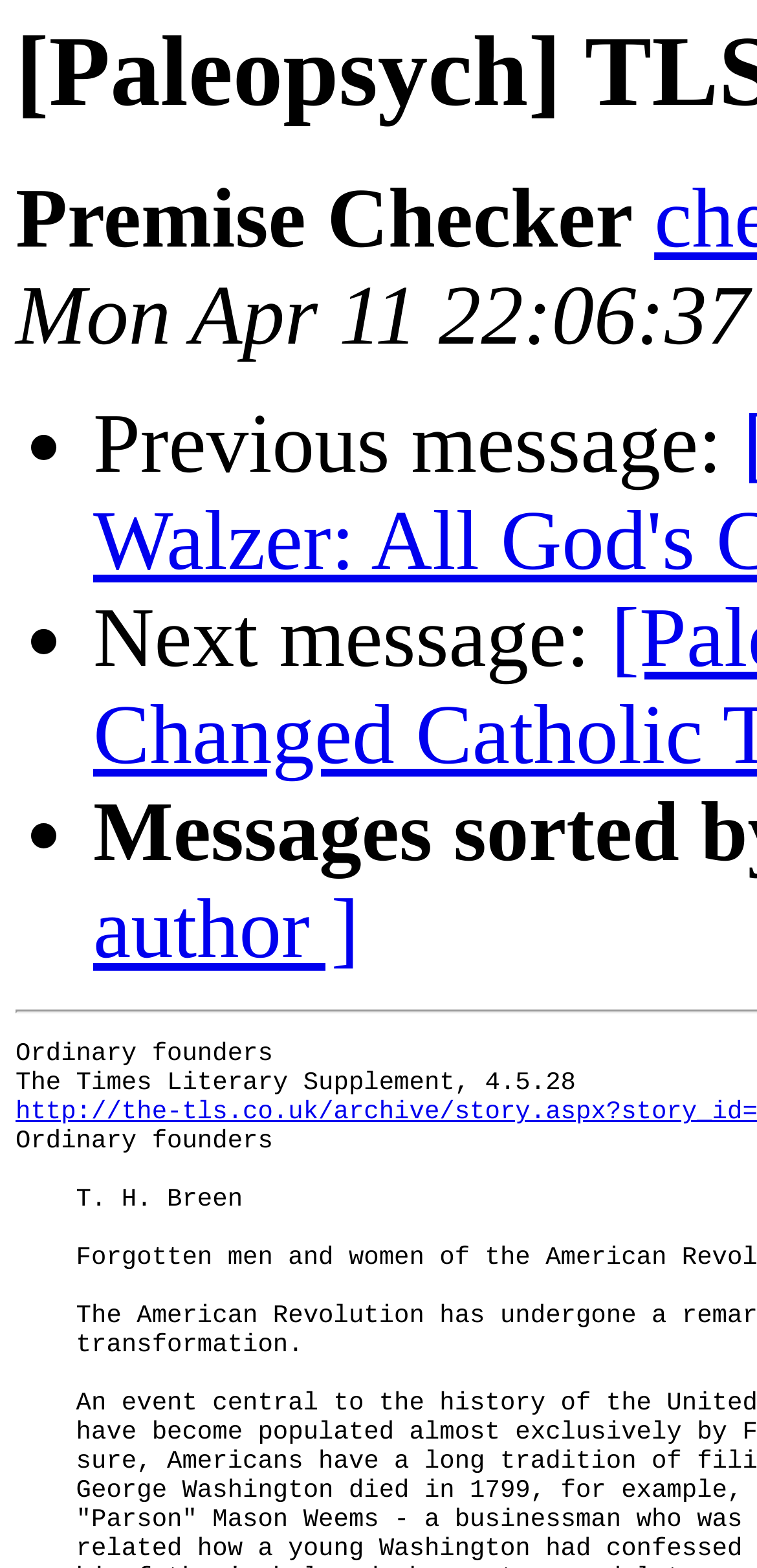What is the publication date of the article?
Provide a well-explained and detailed answer to the question.

The publication date of the article can be found in the StaticText element with the text 'Ordinary founders
The Times Literary Supplement, 4.5.28
' at coordinates [0.021, 0.663, 0.761, 0.7].